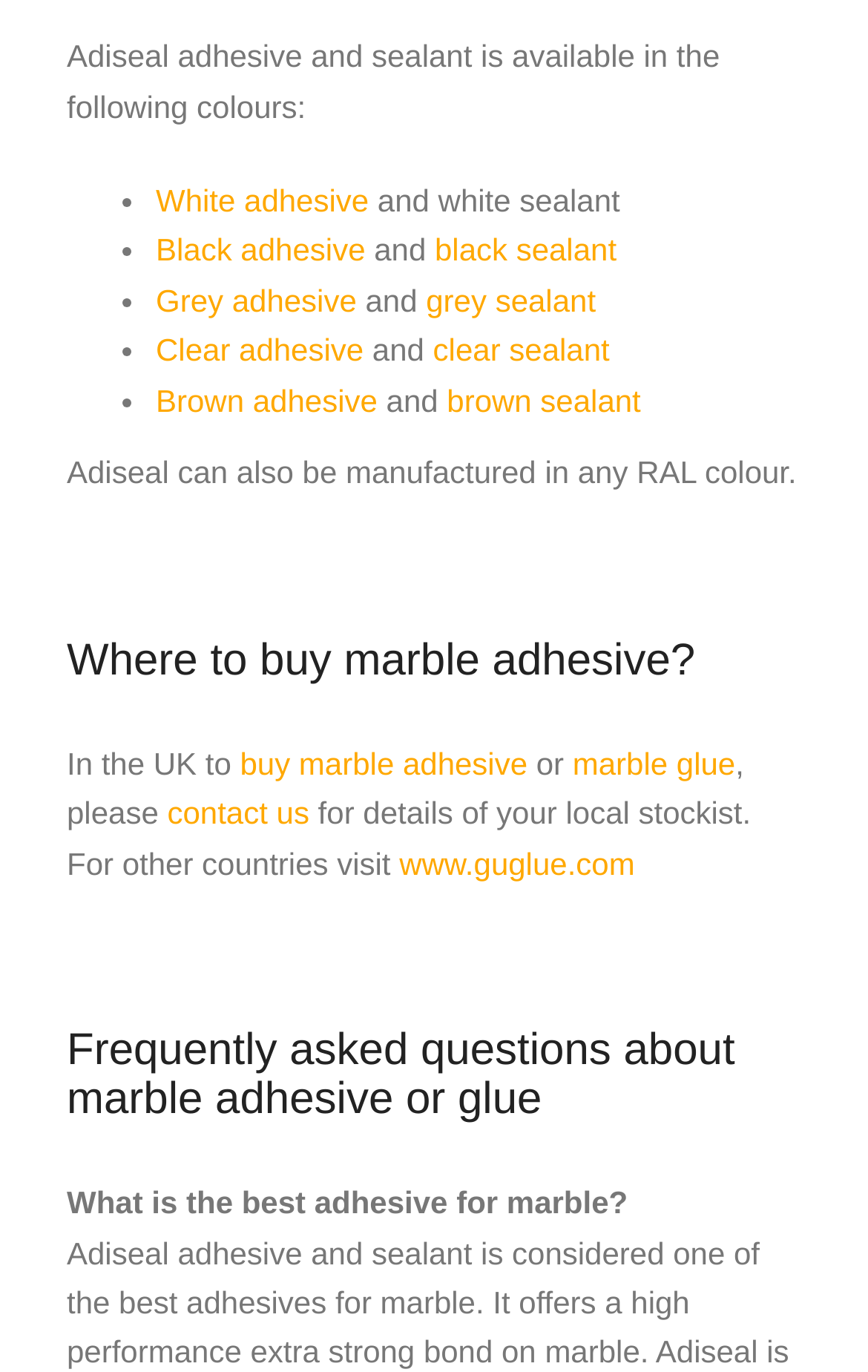Show me the bounding box coordinates of the clickable region to achieve the task as per the instruction: "Click on buy marble adhesive".

[0.276, 0.543, 0.608, 0.569]